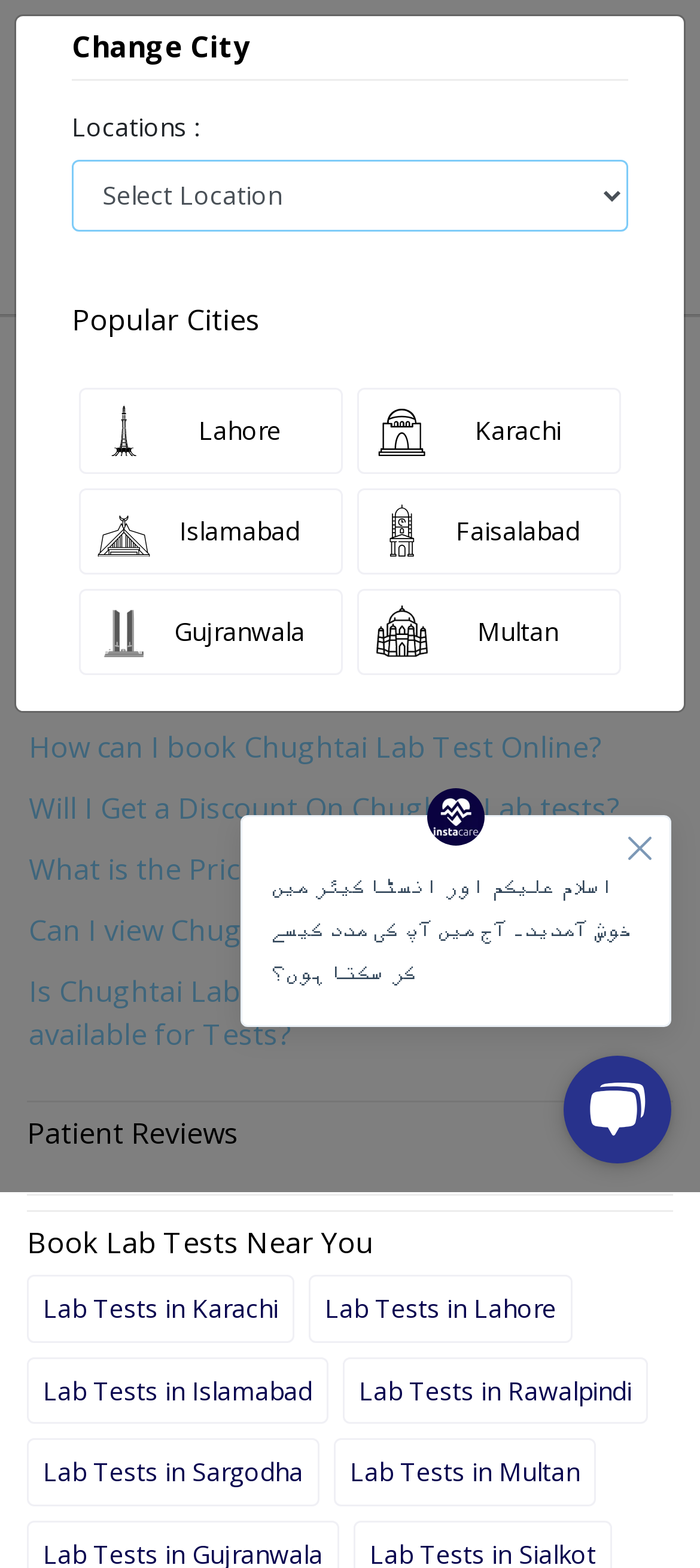Provide the bounding box coordinates of the HTML element described by the text: "aria-label="Toggle navigation"".

[0.815, 0.013, 0.959, 0.059]